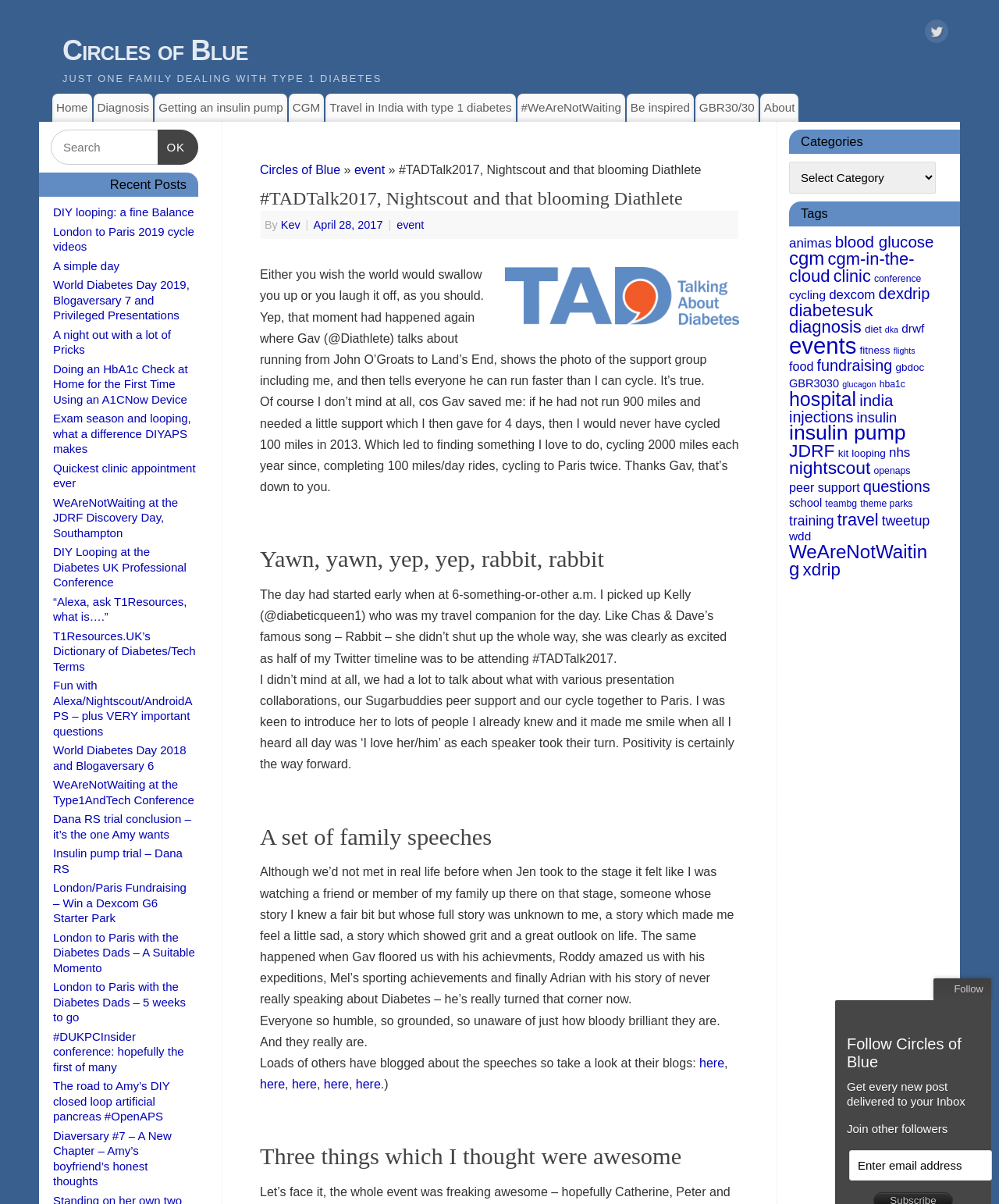Could you indicate the bounding box coordinates of the region to click in order to complete this instruction: "Click on the Twitter link".

[0.926, 0.016, 0.949, 0.041]